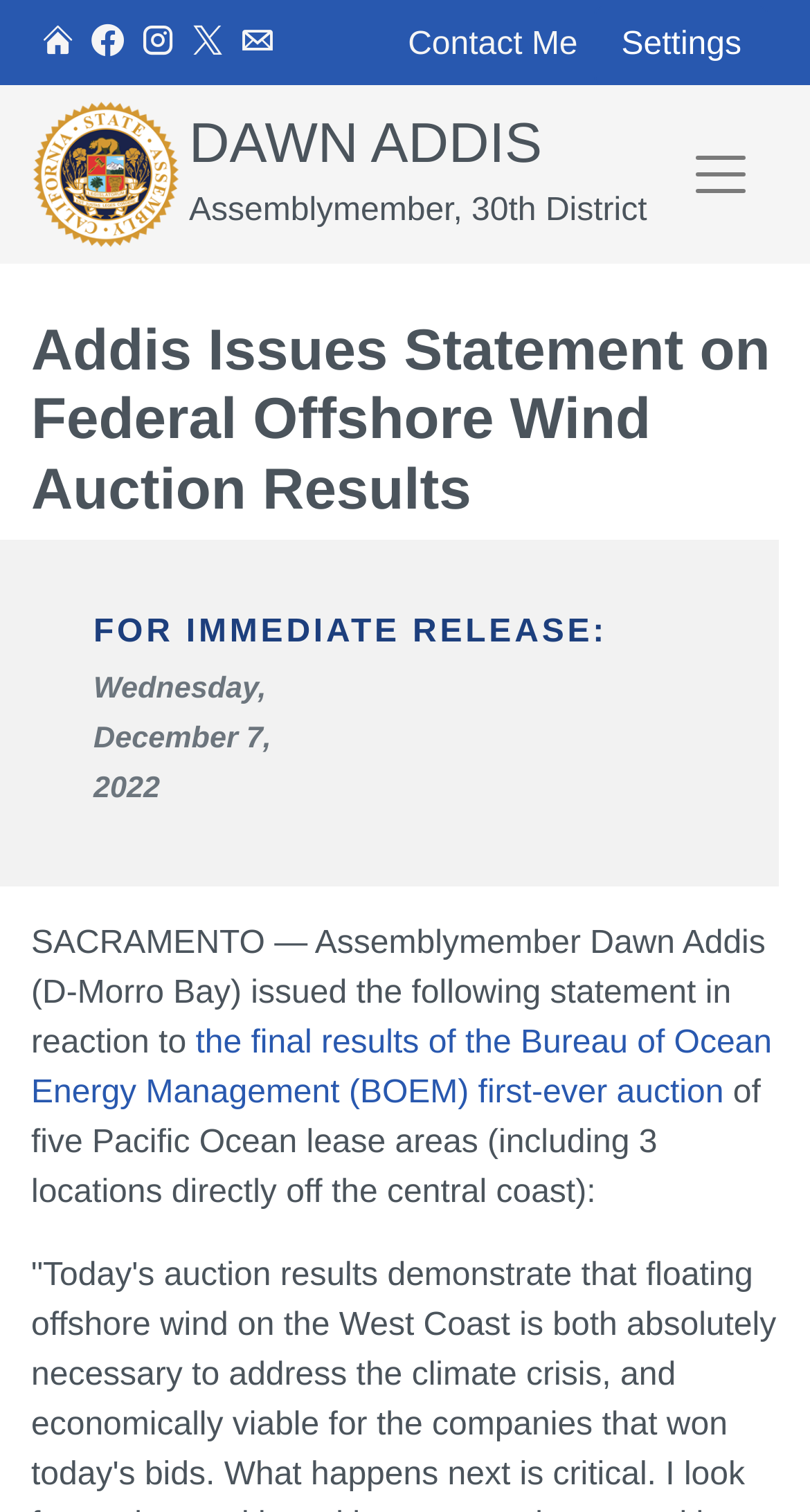Please identify the bounding box coordinates of the element I should click to complete this instruction: 'Open settings'. The coordinates should be given as four float numbers between 0 and 1, like this: [left, top, right, bottom].

[0.734, 0.004, 0.949, 0.056]